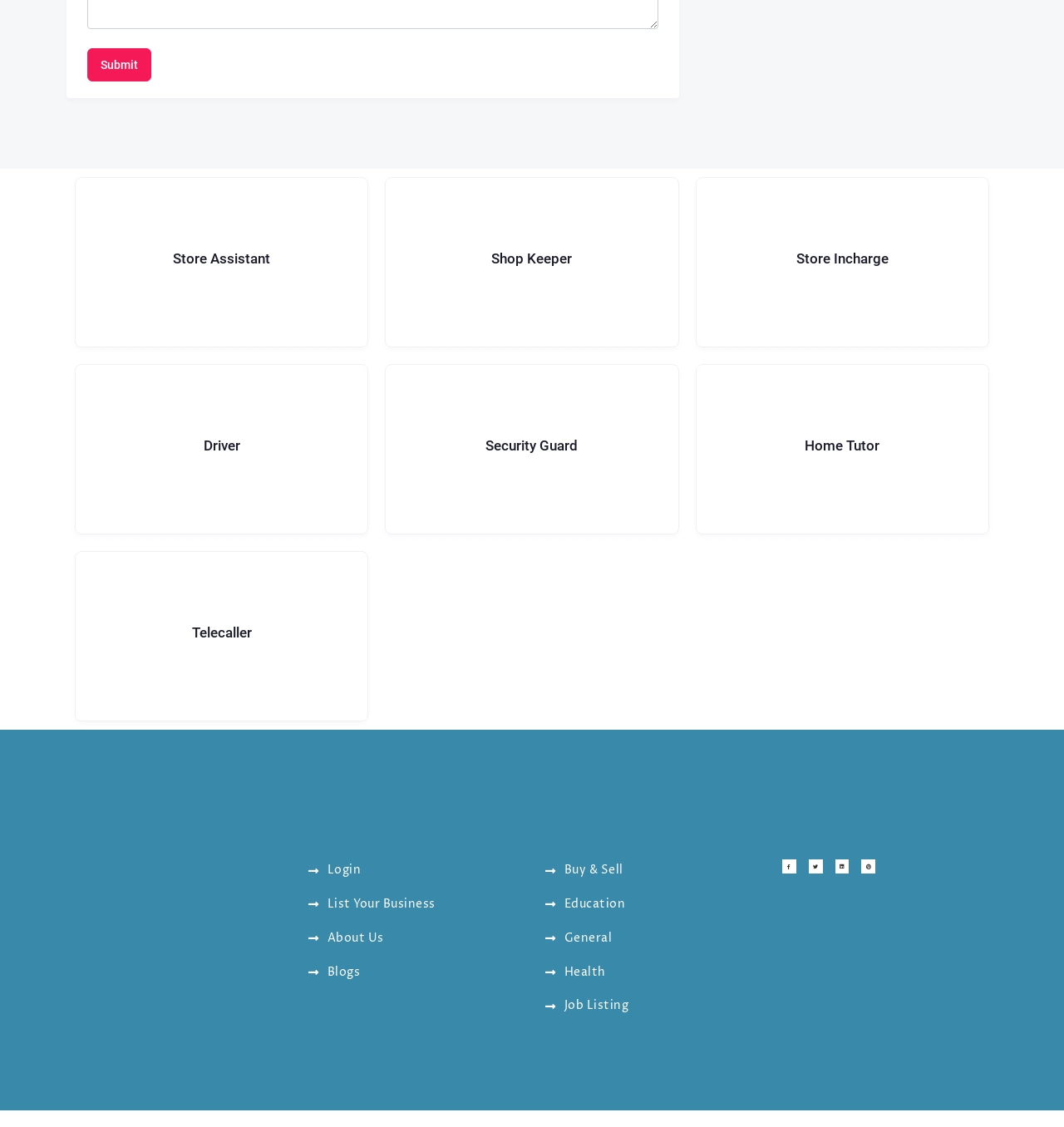Identify the bounding box coordinates of the region I need to click to complete this instruction: "View the profile of 'Young Wai Keong Vincent'".

None